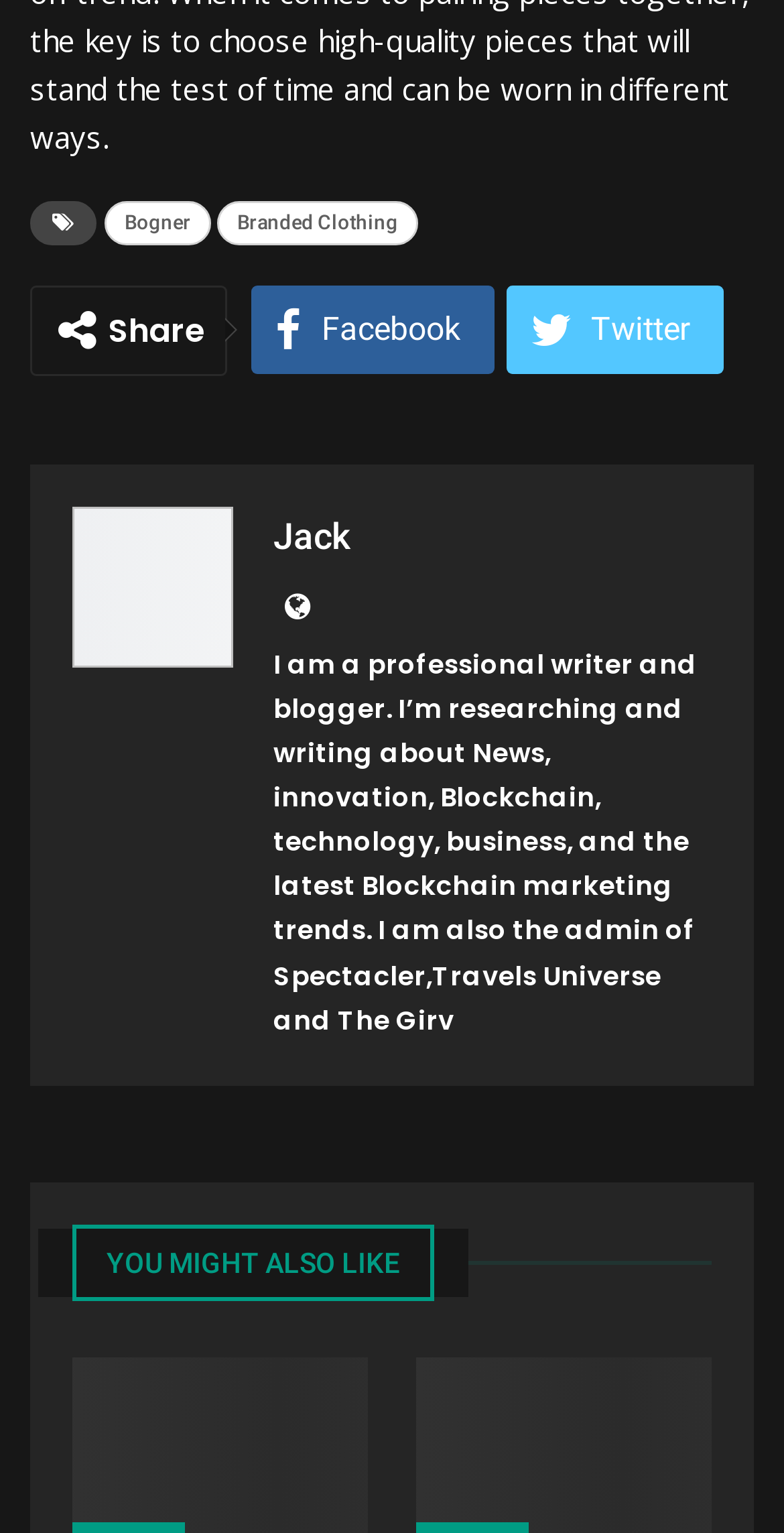Provide the bounding box coordinates of the area you need to click to execute the following instruction: "Check out Travels Universe".

[0.551, 0.624, 0.844, 0.649]